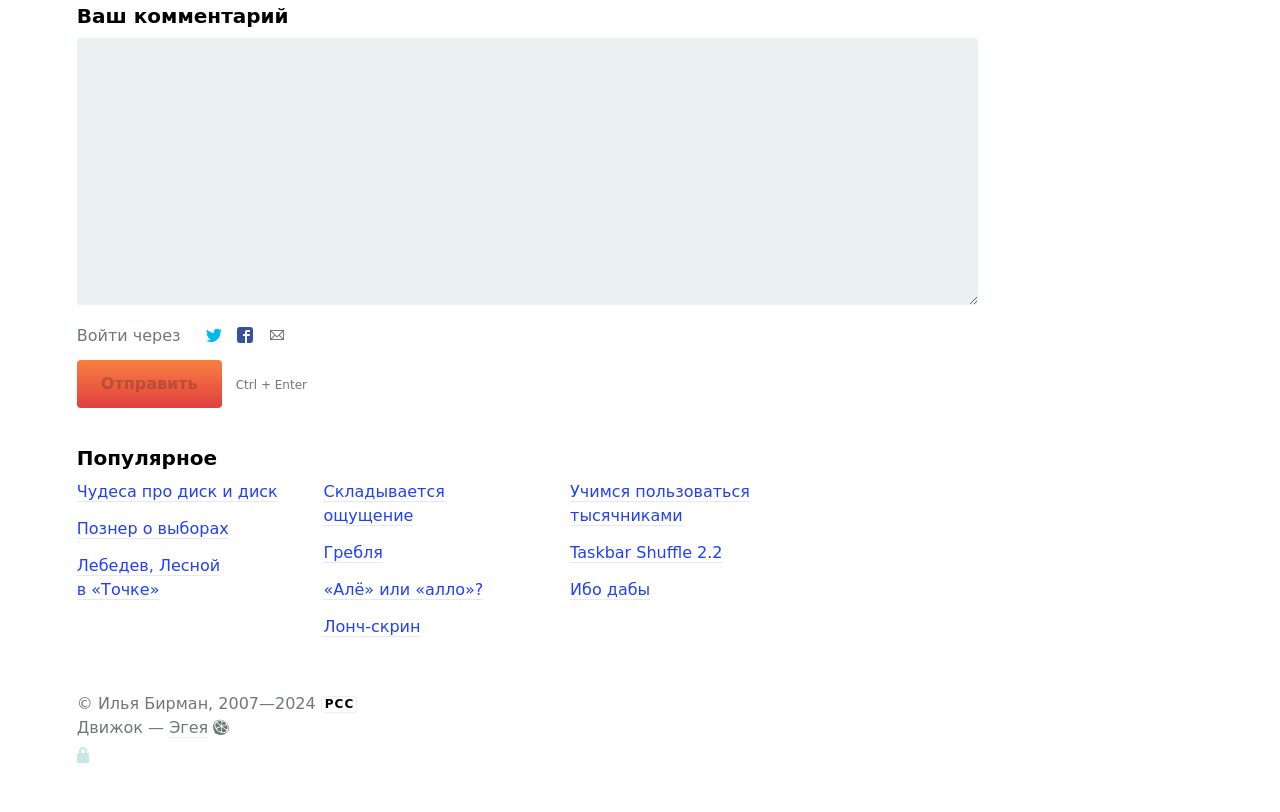Provide a one-word or short-phrase response to the question:
What is the text above the text box?

Ваш комментарий